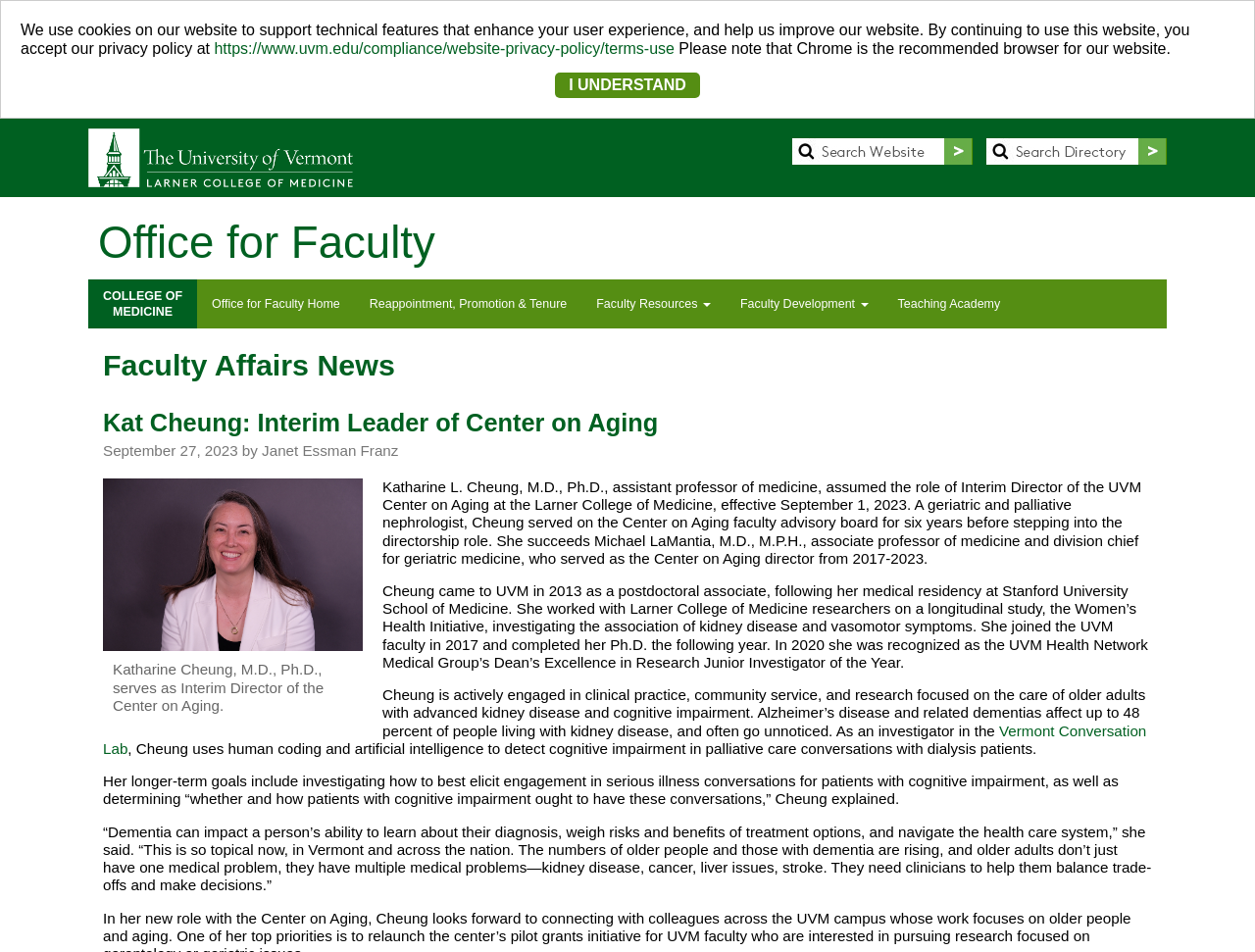Locate and extract the headline of this webpage.

Office for Faculty